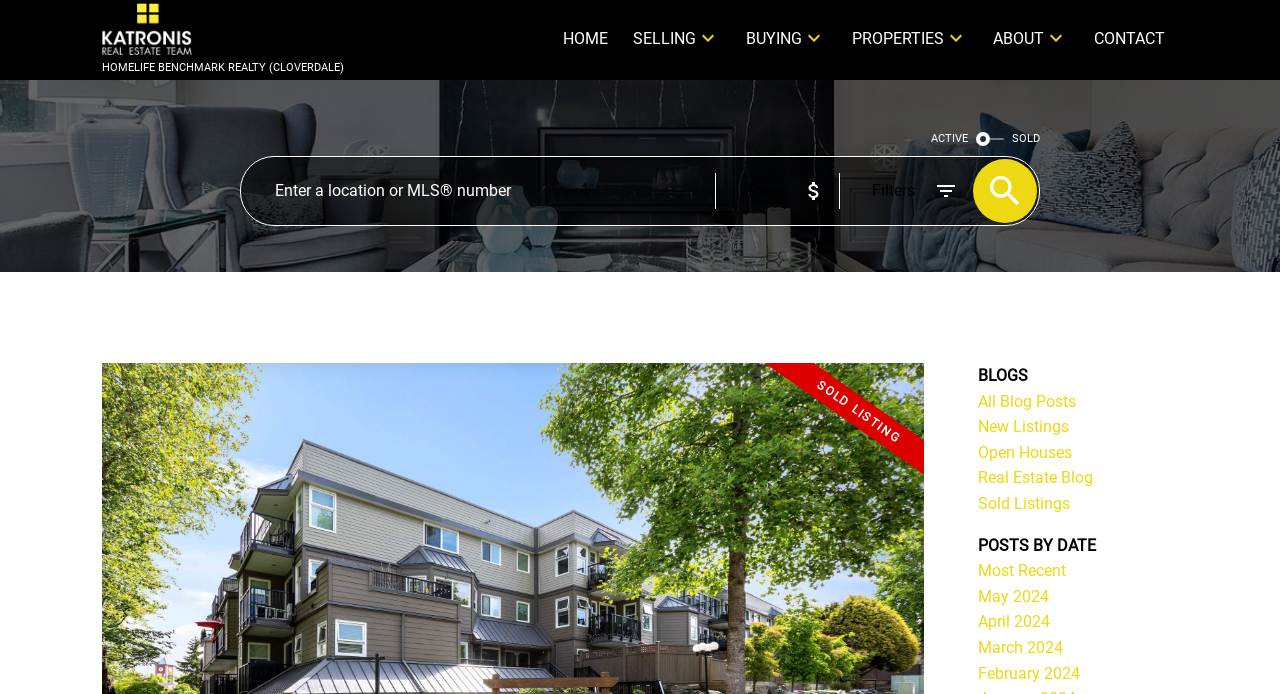Locate and extract the headline of this webpage.

I have sold a property at 307 1870 E SOUTHMERE CRES in Surrey